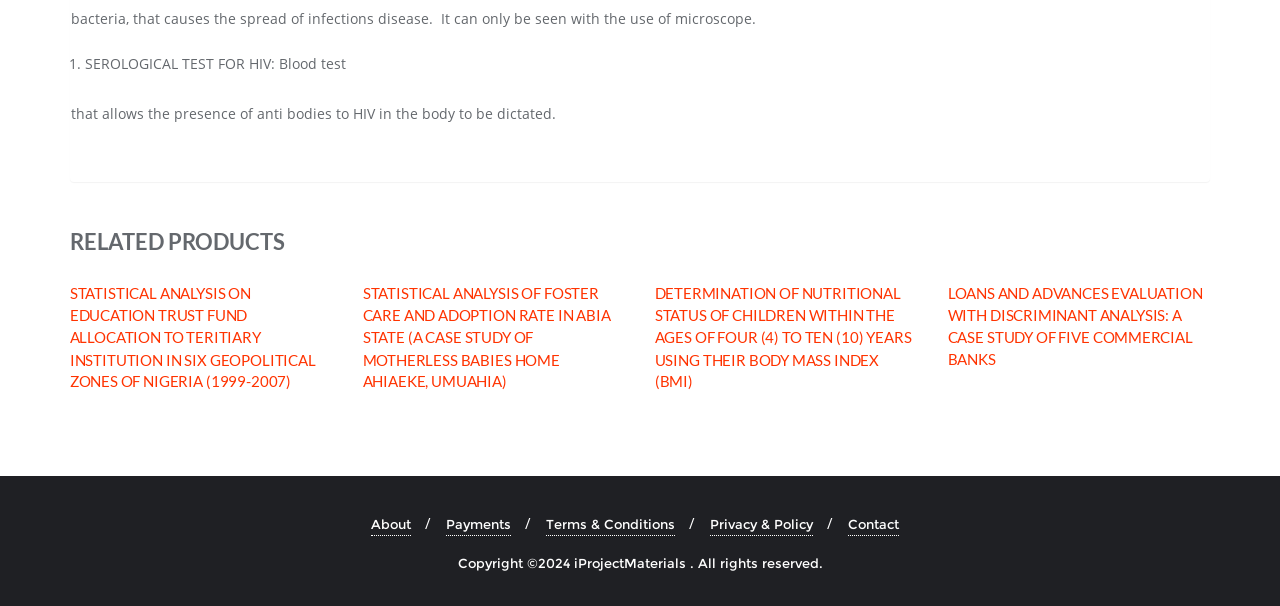Using a single word or phrase, answer the following question: 
What is the copyright year of the webpage?

2024